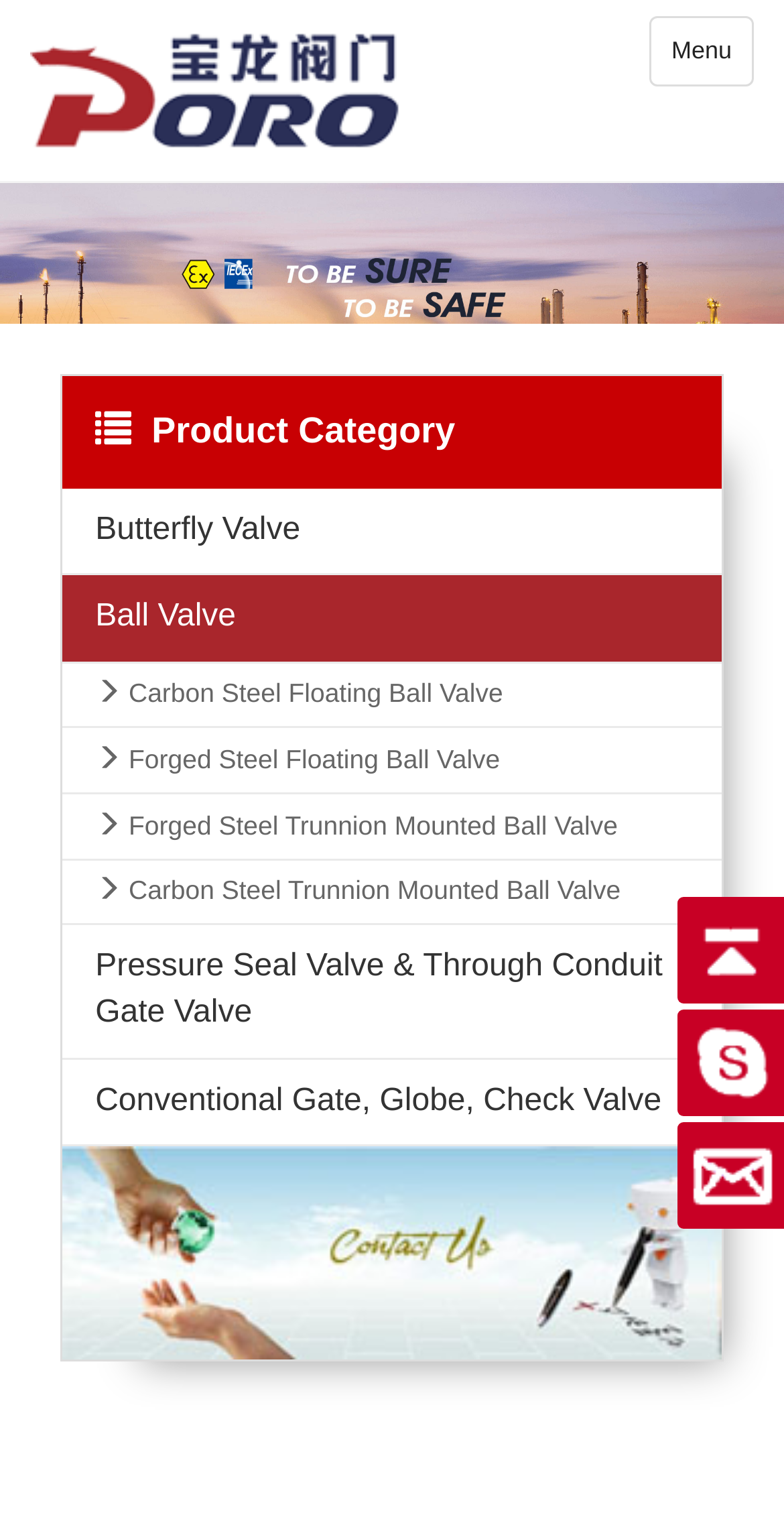Please find and report the bounding box coordinates of the element to click in order to perform the following action: "Browse the Butterfly Valve products". The coordinates should be expressed as four float numbers between 0 and 1, in the format [left, top, right, bottom].

[0.079, 0.321, 0.921, 0.379]